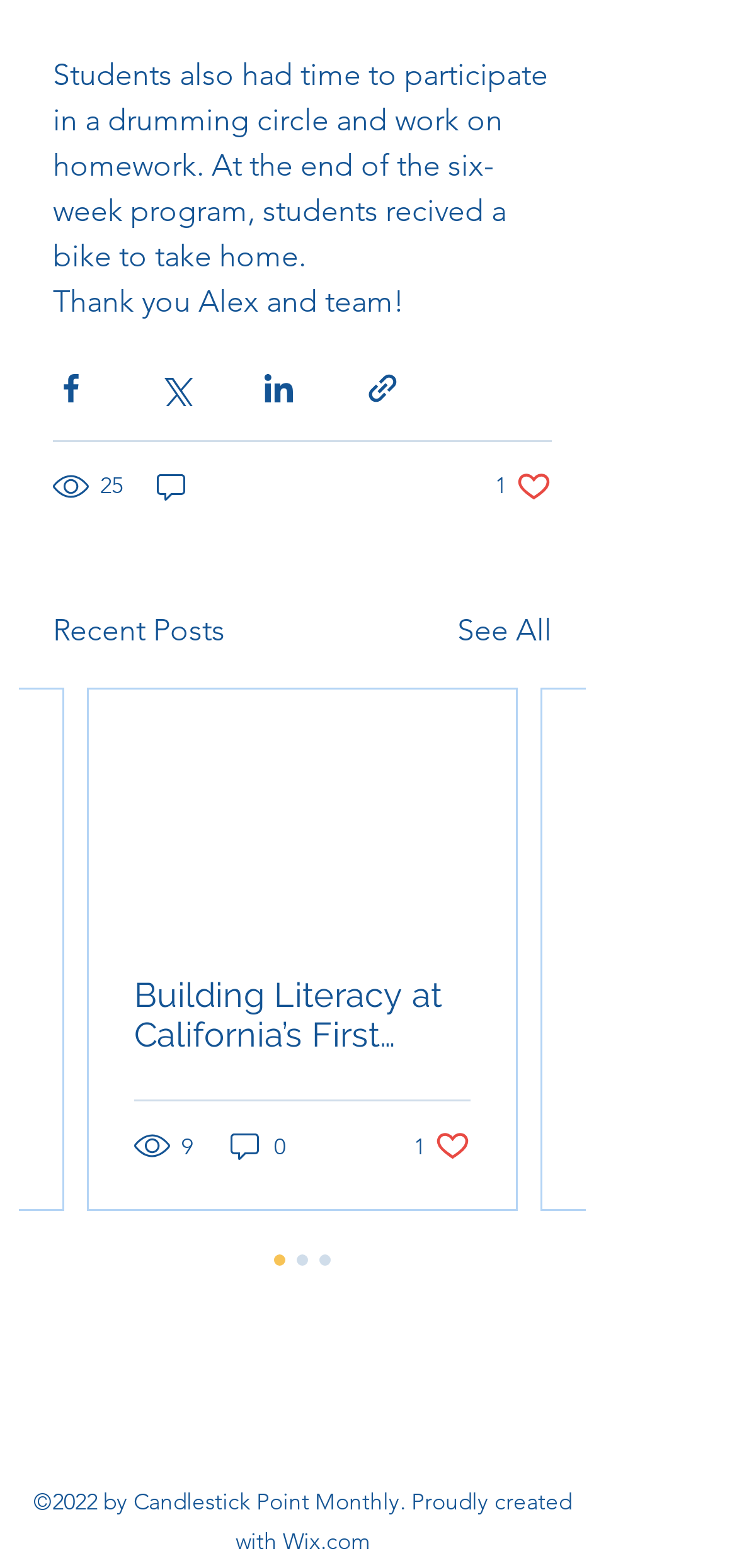Respond with a single word or phrase to the following question:
How many views does the first post have?

25 views